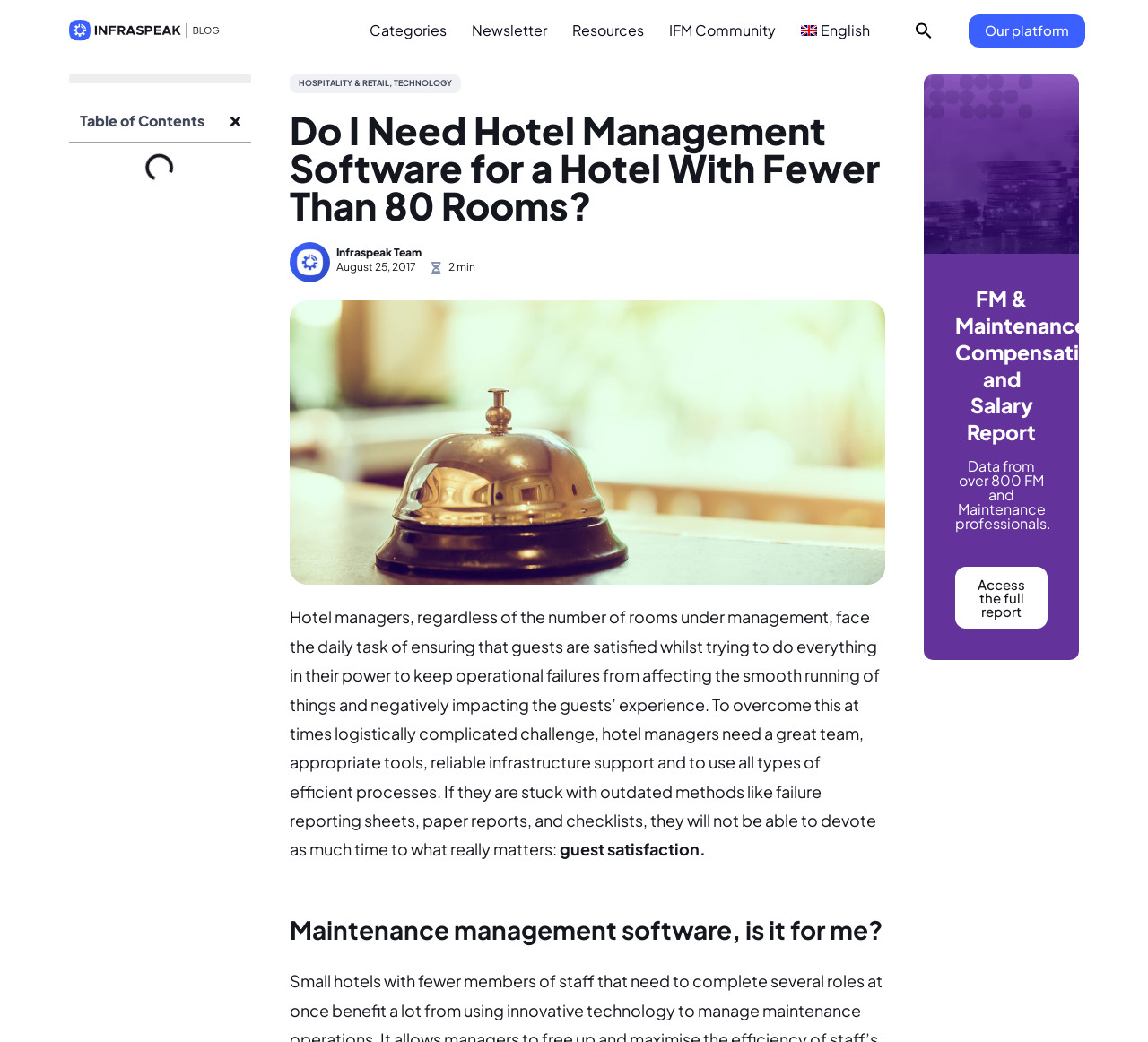Please answer the following question using a single word or phrase: 
What is the purpose of maintenance management software?

To devote more time to guest satisfaction